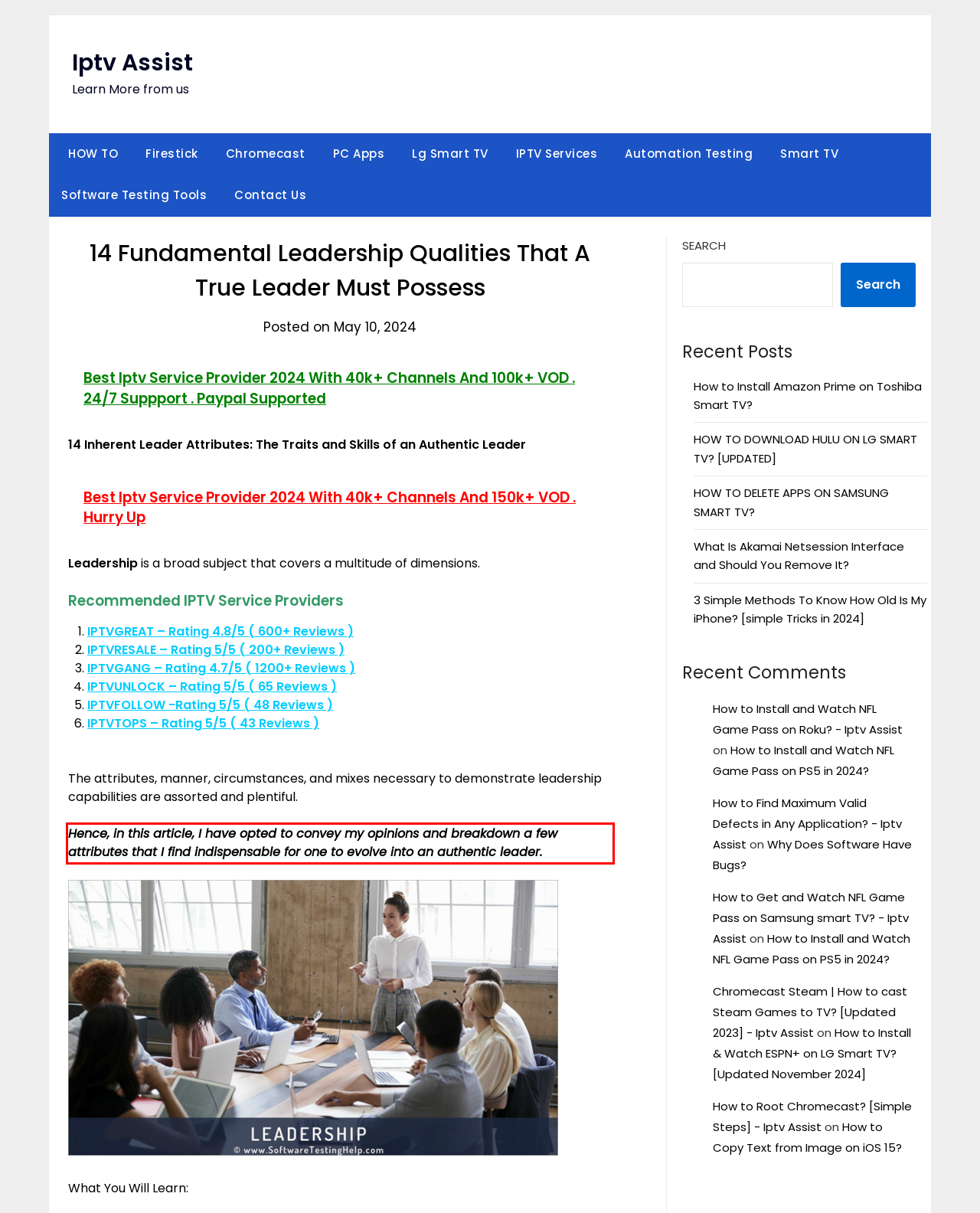Given a screenshot of a webpage containing a red rectangle bounding box, extract and provide the text content found within the red bounding box.

Hence, in this article, I have opted to convey my opinions and breakdown a few attributes that I find indispensable for one to evolve into an authentic leader.